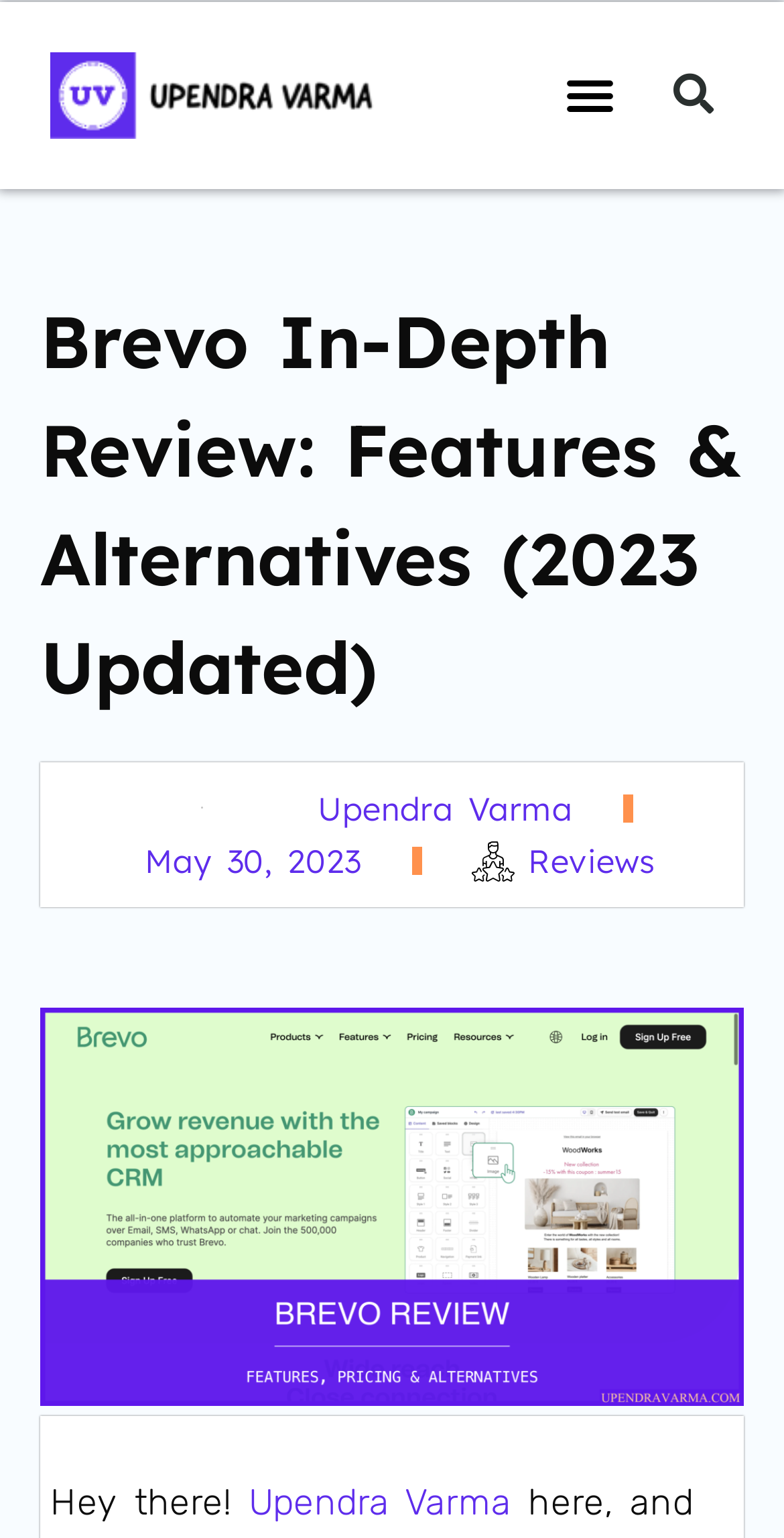Please determine the bounding box coordinates for the UI element described as: "Search".

[0.833, 0.036, 0.936, 0.088]